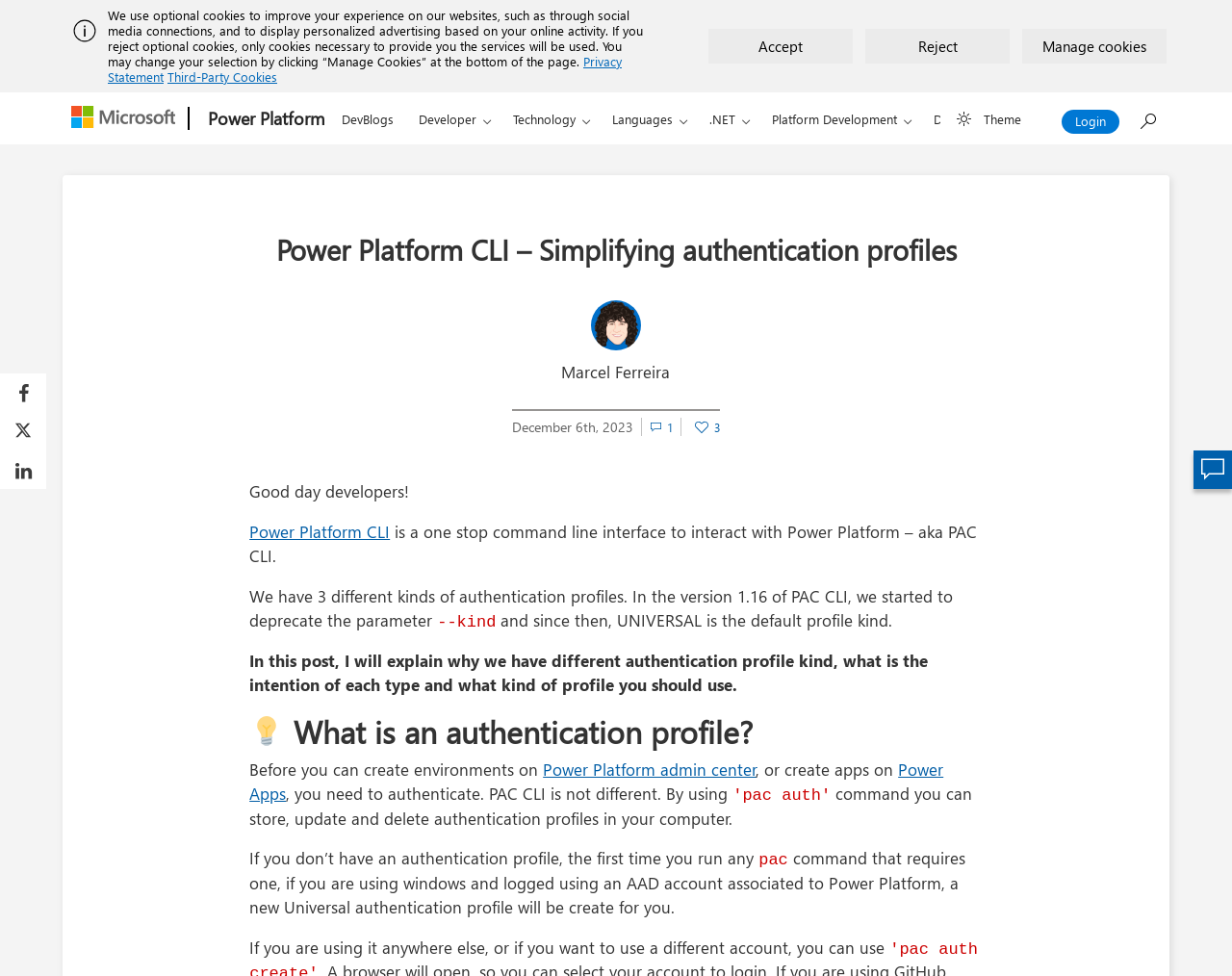Identify the title of the webpage and provide its text content.

Power Platform CLI – Simplifying authentication profiles